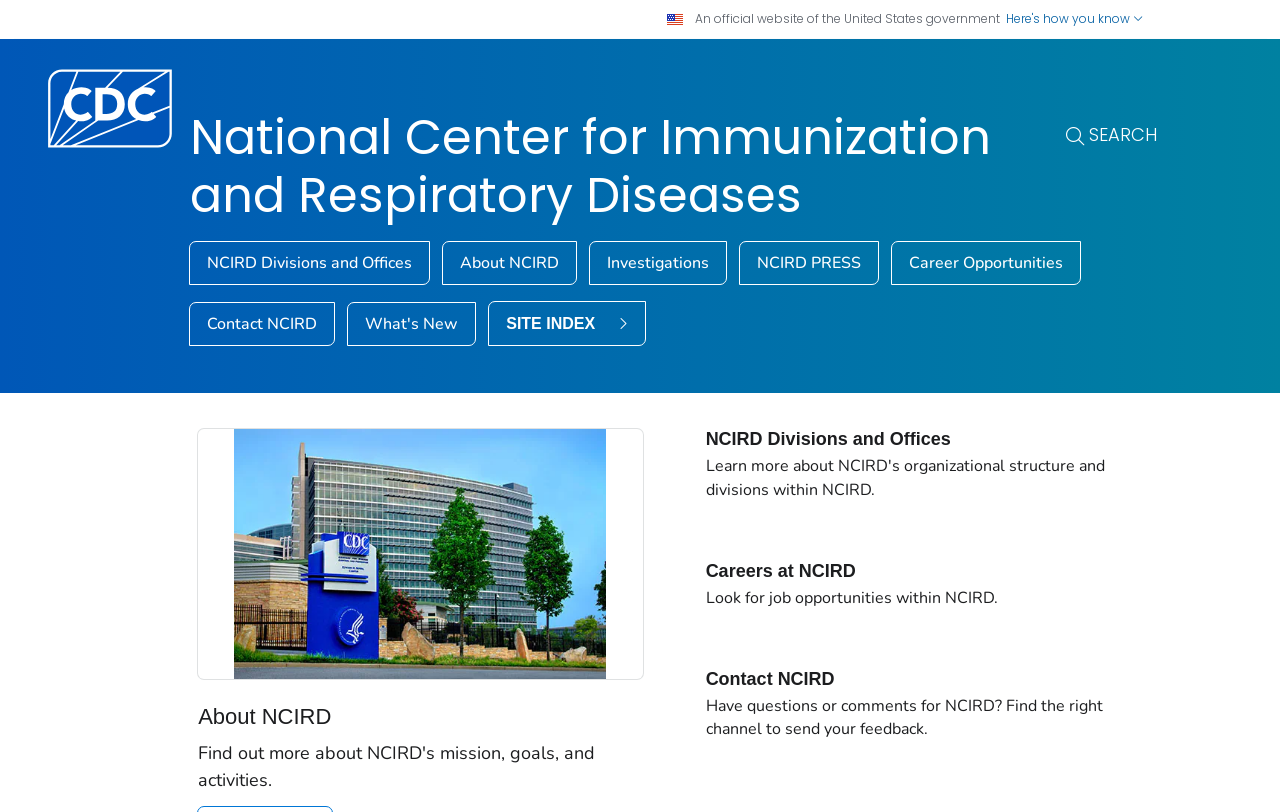Specify the bounding box coordinates for the region that must be clicked to perform the given instruction: "Contact NCIRD".

[0.149, 0.373, 0.261, 0.425]